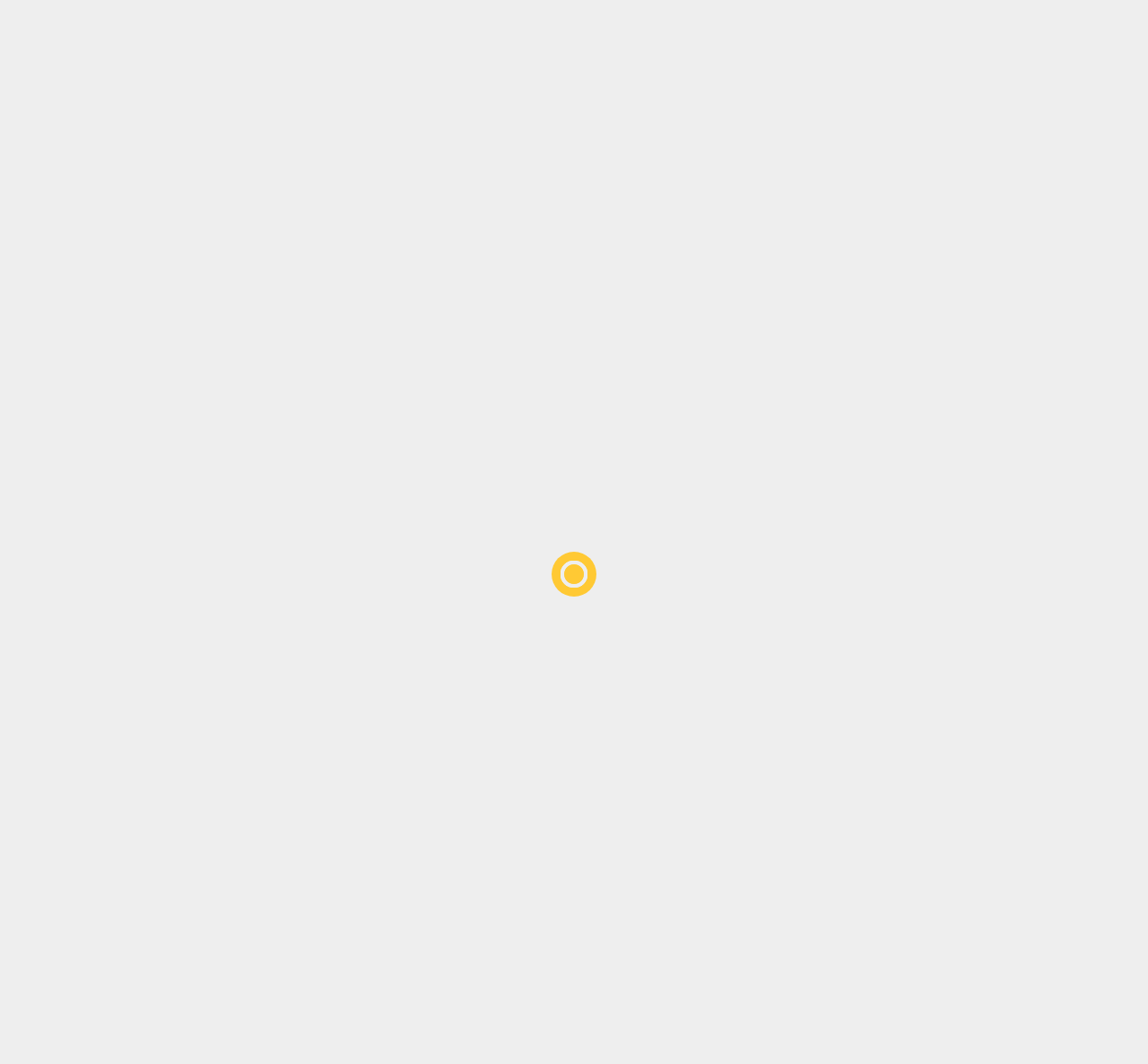How many latest posts are displayed?
Based on the visual details in the image, please answer the question thoroughly.

I counted the number of links in the 'LATEST POSTS' section and found that there are 5 latest posts displayed.